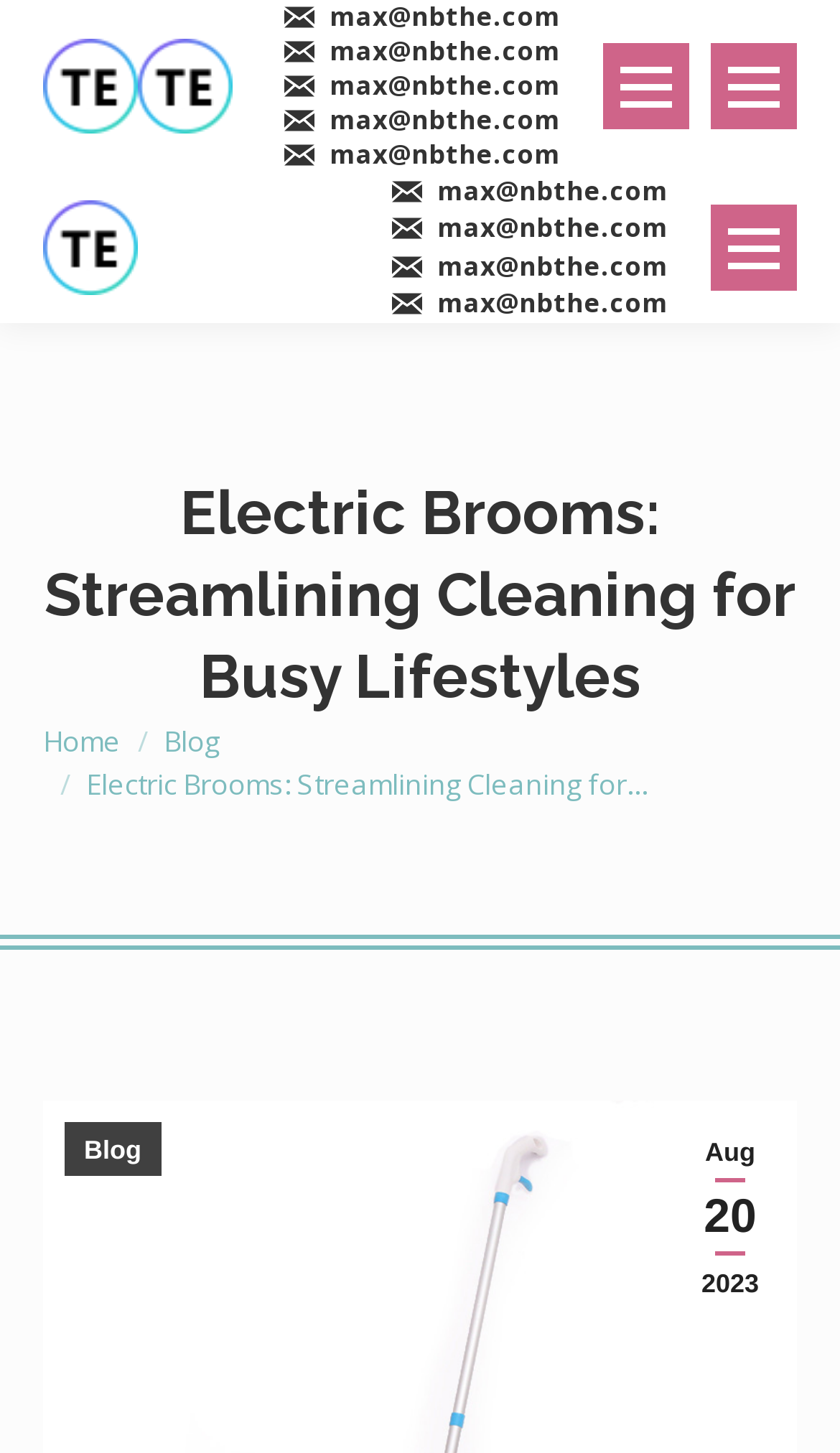Specify the bounding box coordinates of the area to click in order to execute this command: 'Click the link to contact the manufacturer'. The coordinates should consist of four float numbers ranging from 0 to 1, and should be formatted as [left, top, right, bottom].

[0.051, 0.027, 0.164, 0.092]